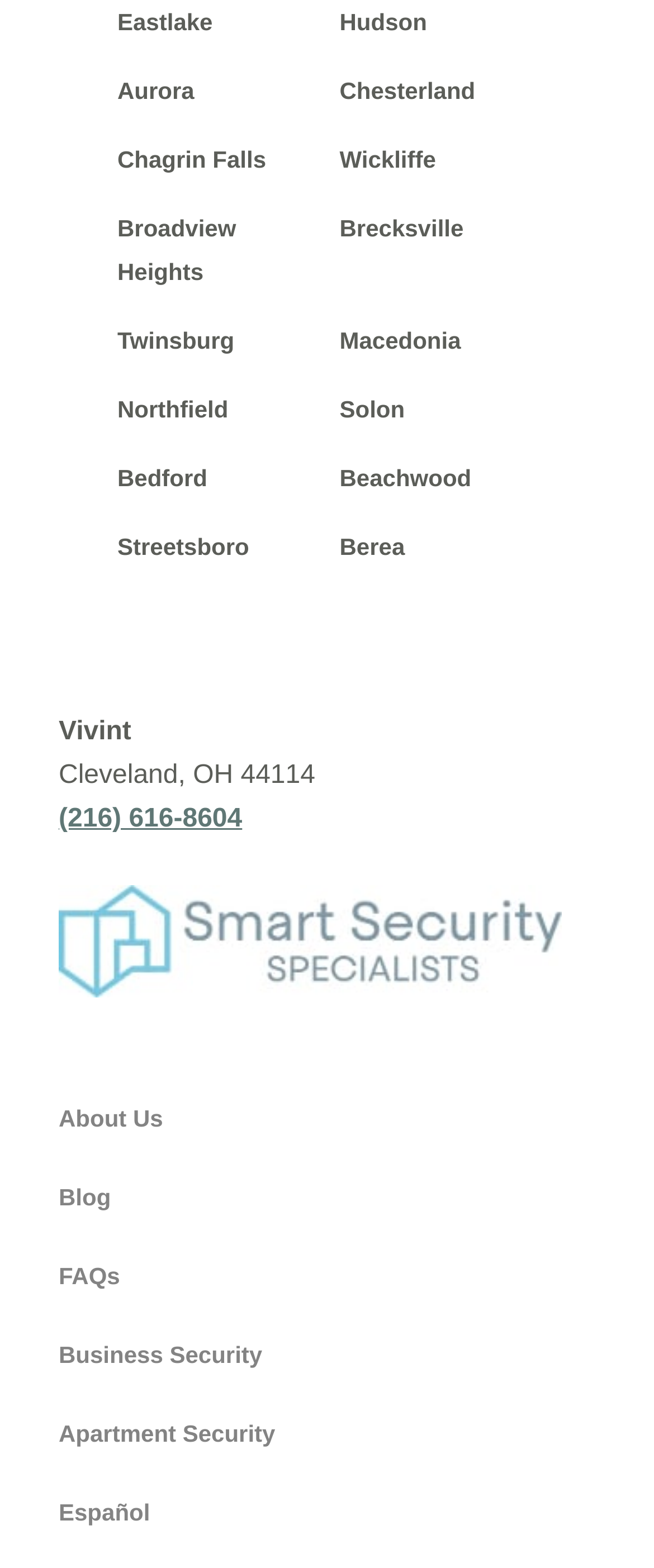Please provide the bounding box coordinates for the element that needs to be clicked to perform the instruction: "go to FAQs". The coordinates must consist of four float numbers between 0 and 1, formatted as [left, top, right, bottom].

[0.09, 0.805, 0.184, 0.822]